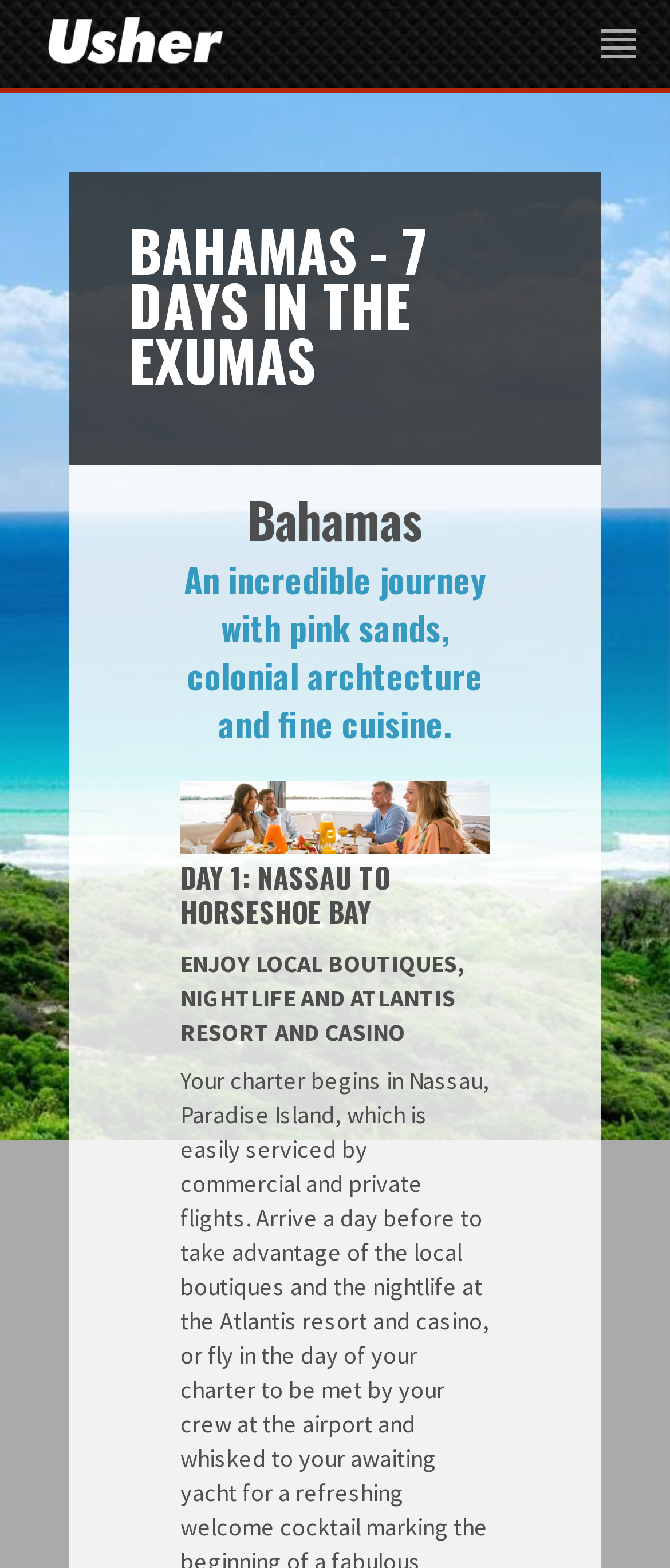What is the activity mentioned on Day 1 of the itinerary?
Using the image as a reference, answer the question with a short word or phrase.

ENJOY LOCAL BOUTIQUES, NIGHTLIFE AND ATLANTIS RESORT AND CASINO